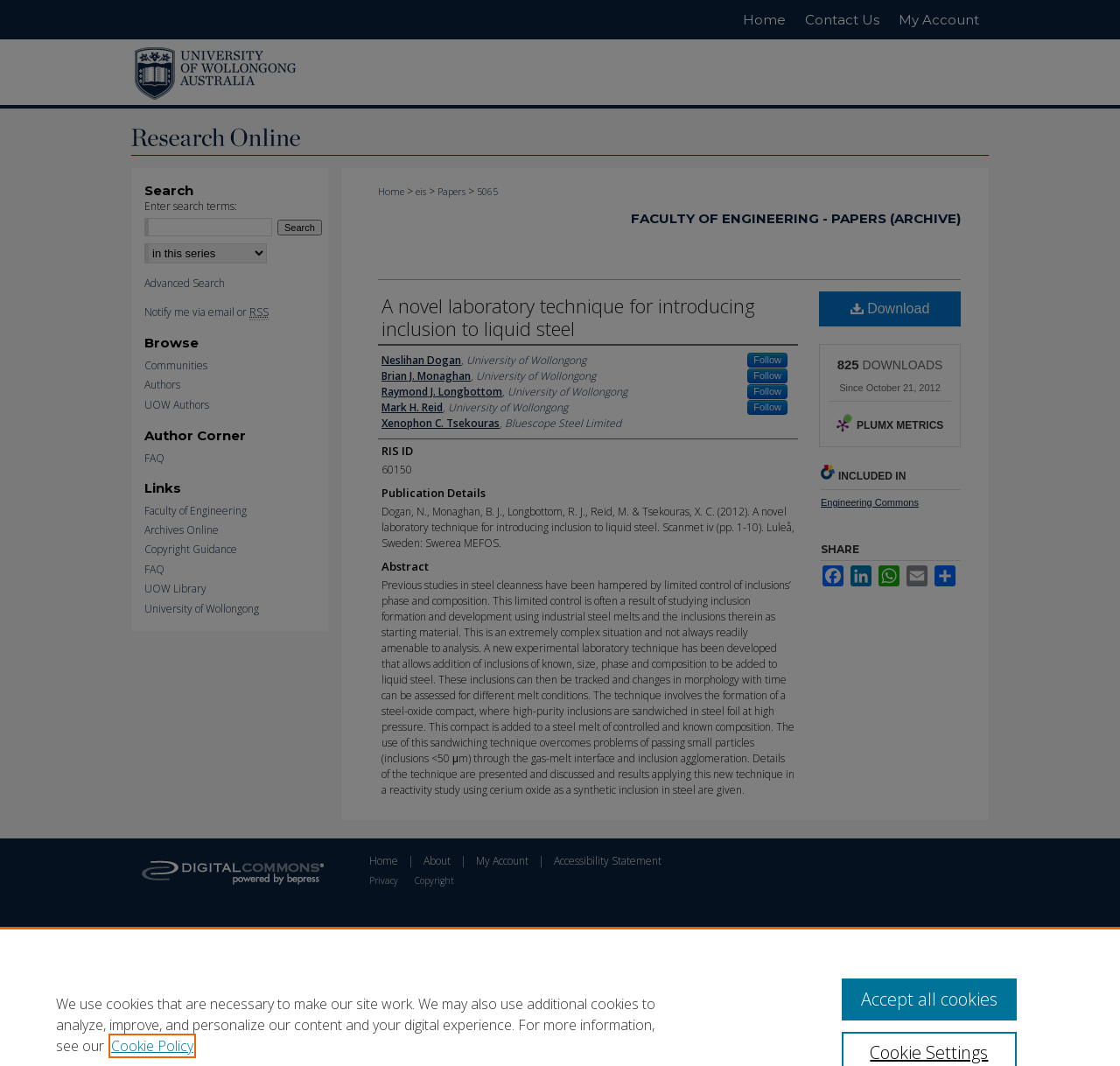Please specify the bounding box coordinates of the element that should be clicked to execute the given instruction: 'Share on Facebook'. Ensure the coordinates are four float numbers between 0 and 1, expressed as [left, top, right, bottom].

[0.733, 0.53, 0.755, 0.55]